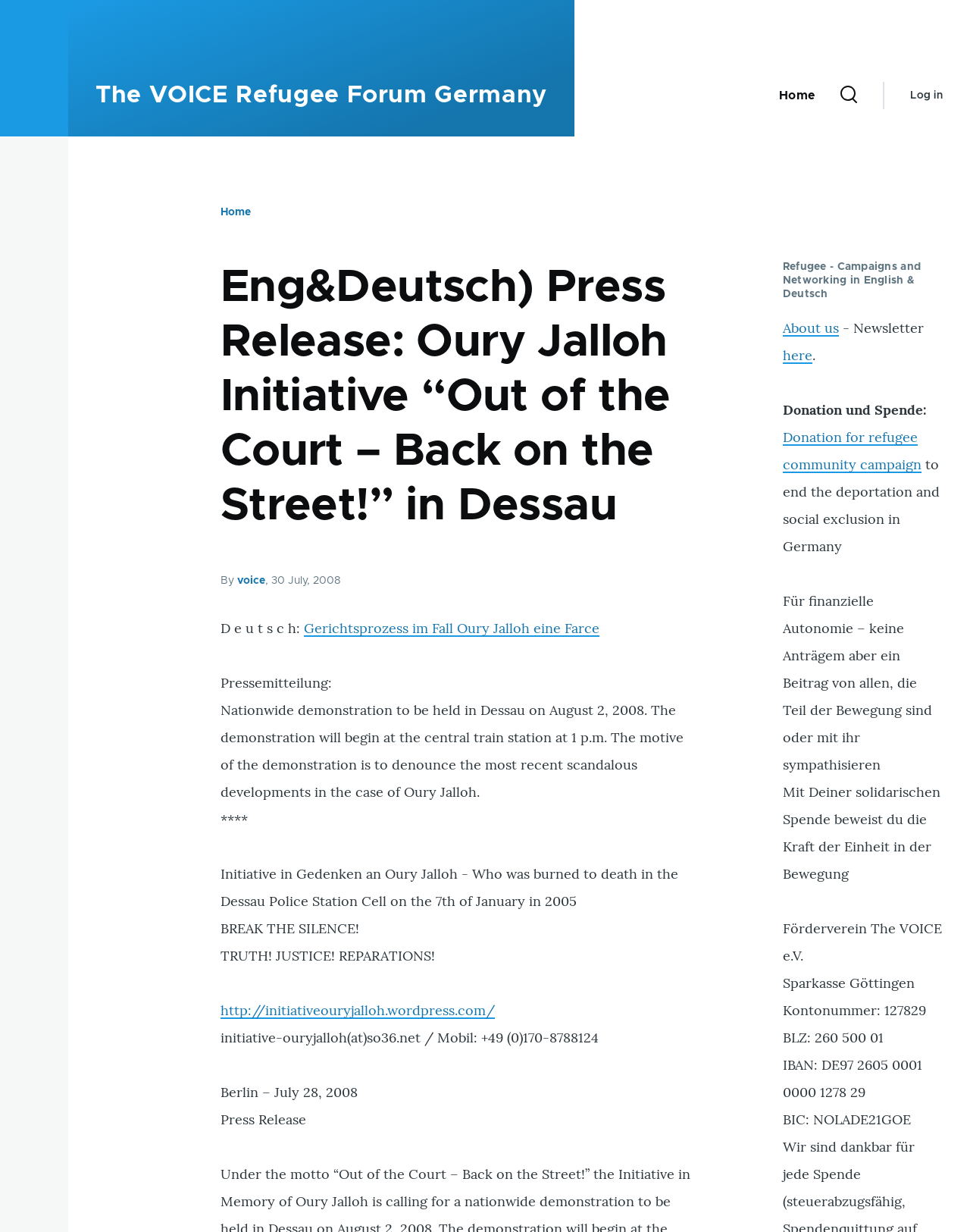Use a single word or phrase to answer the question:
What is the bank account number for donations?

127829